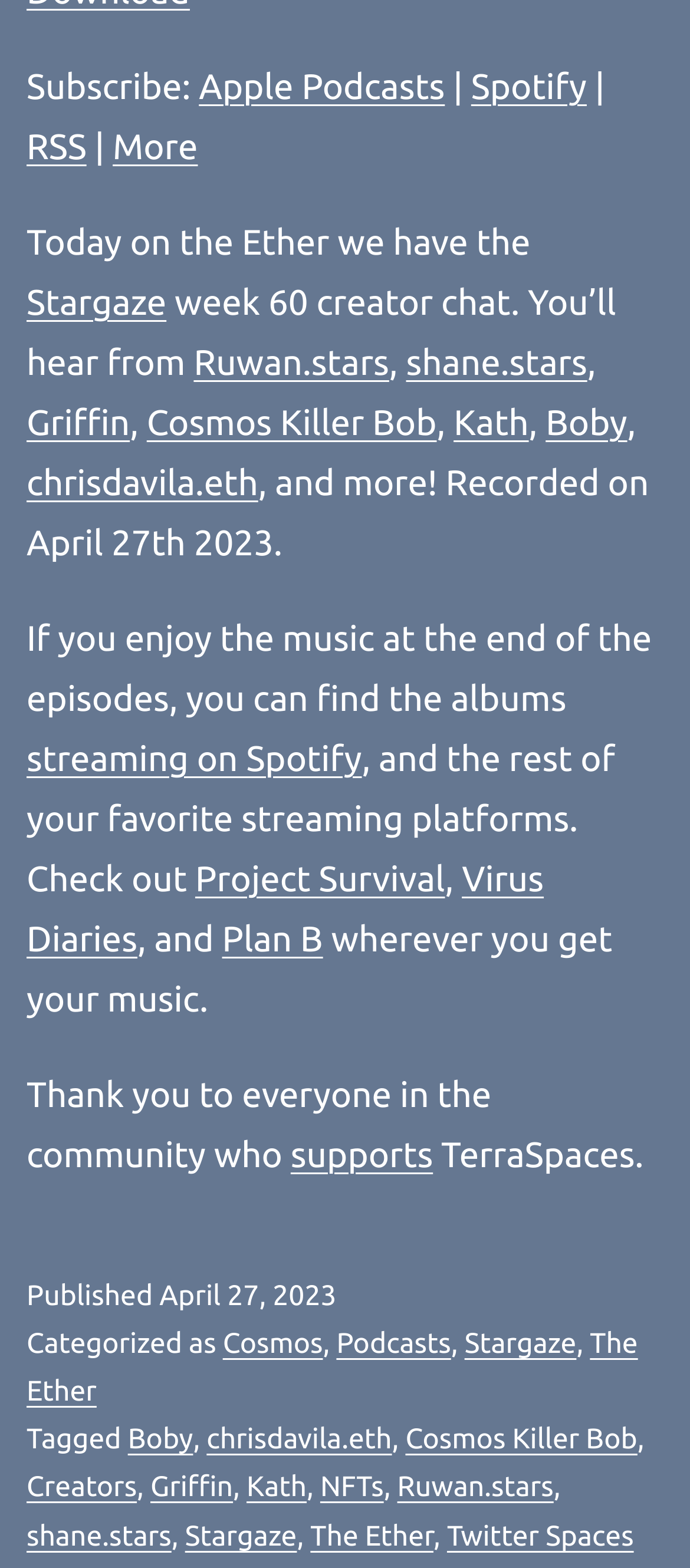Based on the description "Twitter Spaces", find the bounding box of the specified UI element.

[0.648, 0.97, 0.918, 0.99]